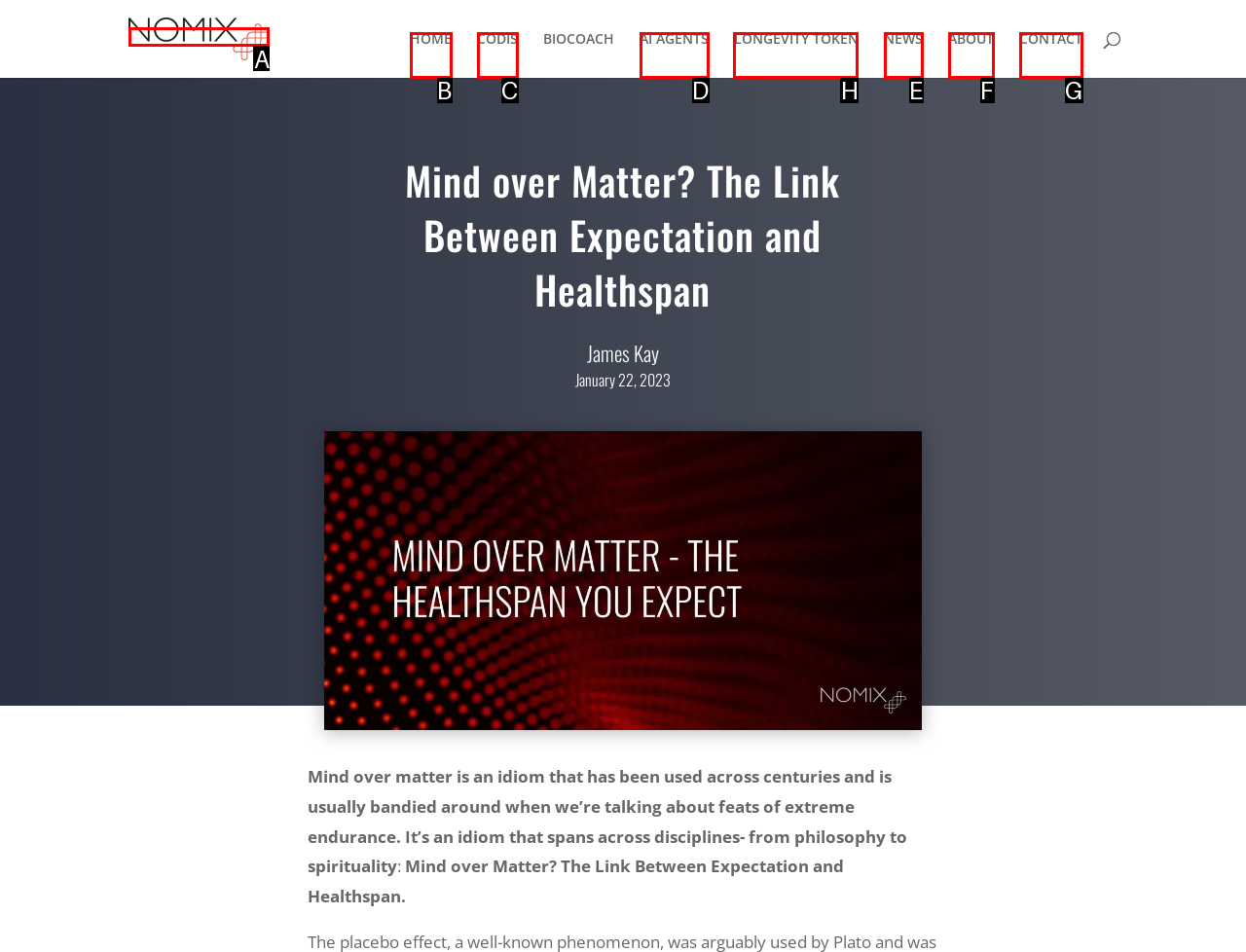Which UI element should be clicked to perform the following task: view LONGEVITY TOKEN? Answer with the corresponding letter from the choices.

H